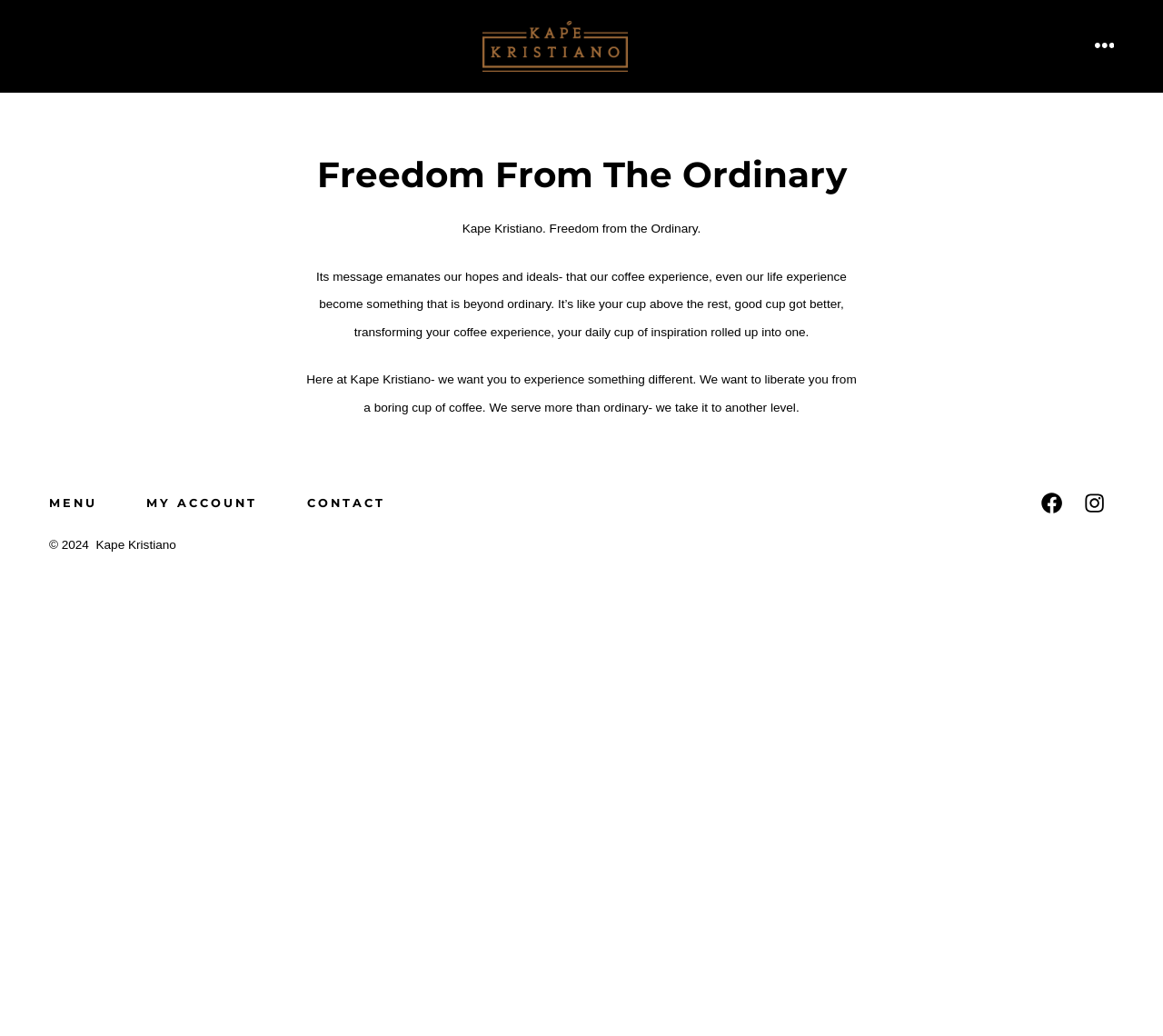Please provide a comprehensive response to the question below by analyzing the image: 
What is the name of the coffee brand?

The name of the coffee brand can be found in the heading element at the top of the page, which reads 'Kape Kristiano'. This is also confirmed by the image and link elements with the same text content.